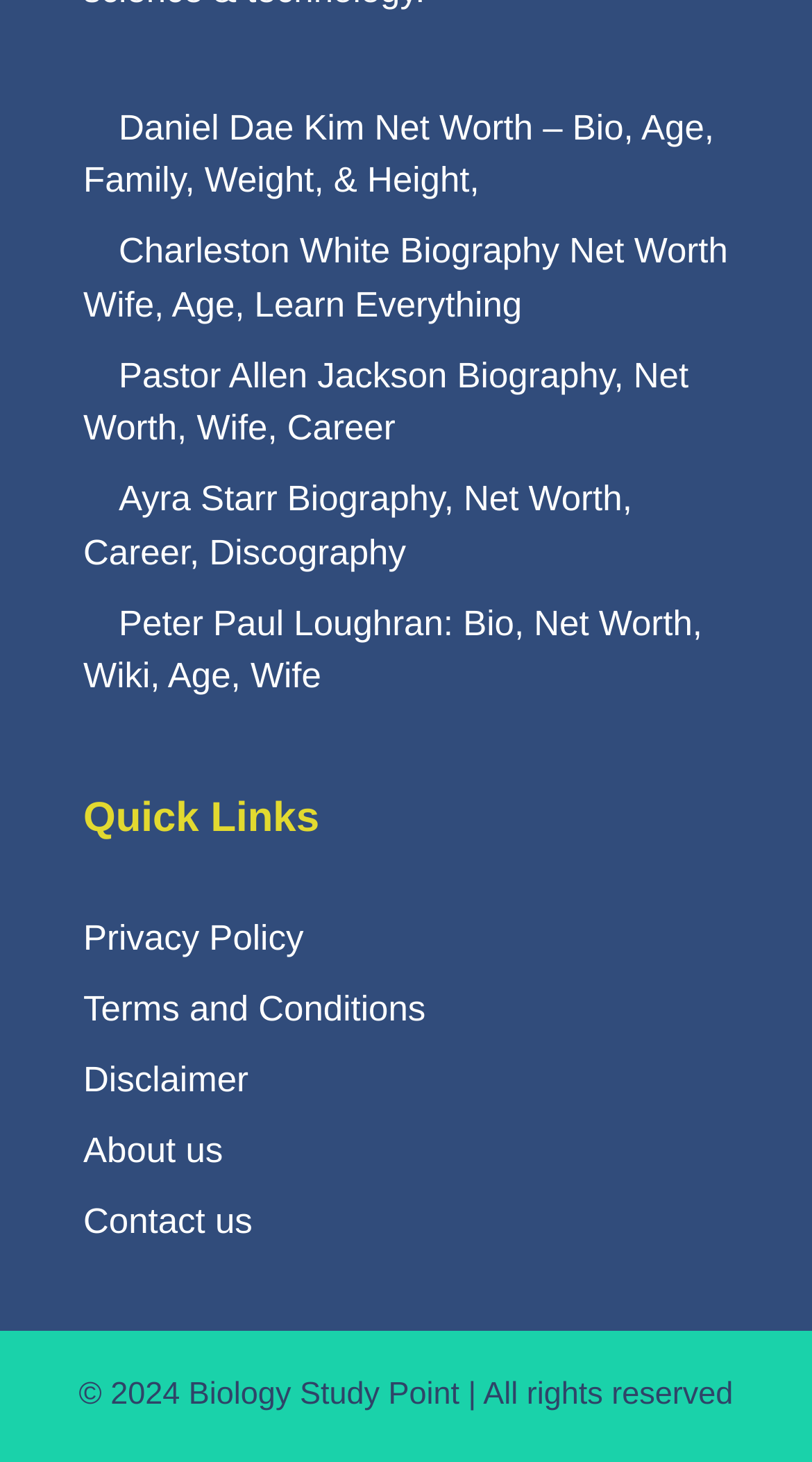What is the name of the website?
Could you answer the question in a detailed manner, providing as much information as possible?

The copyright notice at the bottom of the webpage reads '© 2024 Biology Study Point | All rights reserved', which indicates that the name of the website is Biology Study Point.